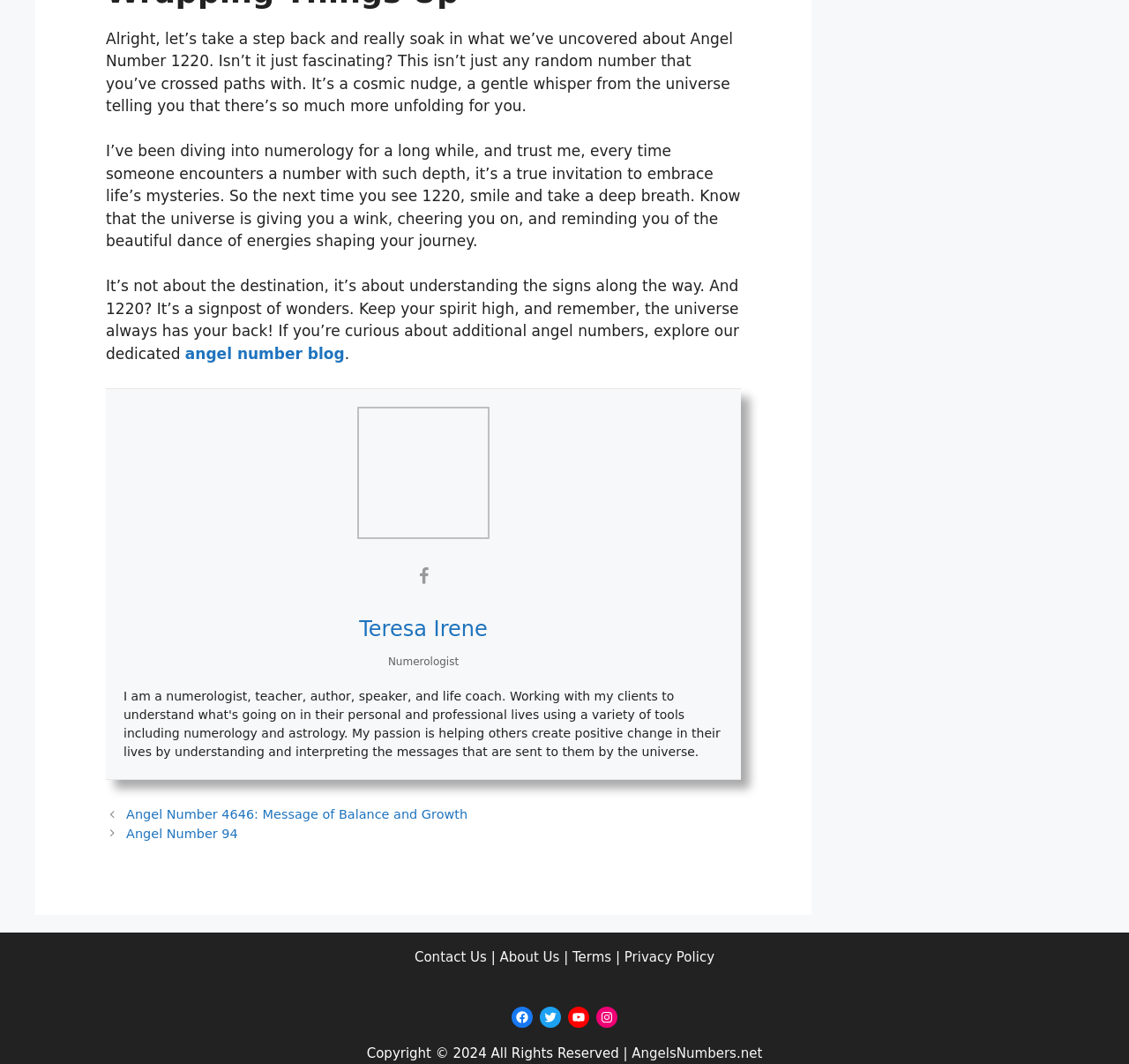Who is the author of the angel number blog?
Refer to the image and answer the question using a single word or phrase.

Teresa Irene